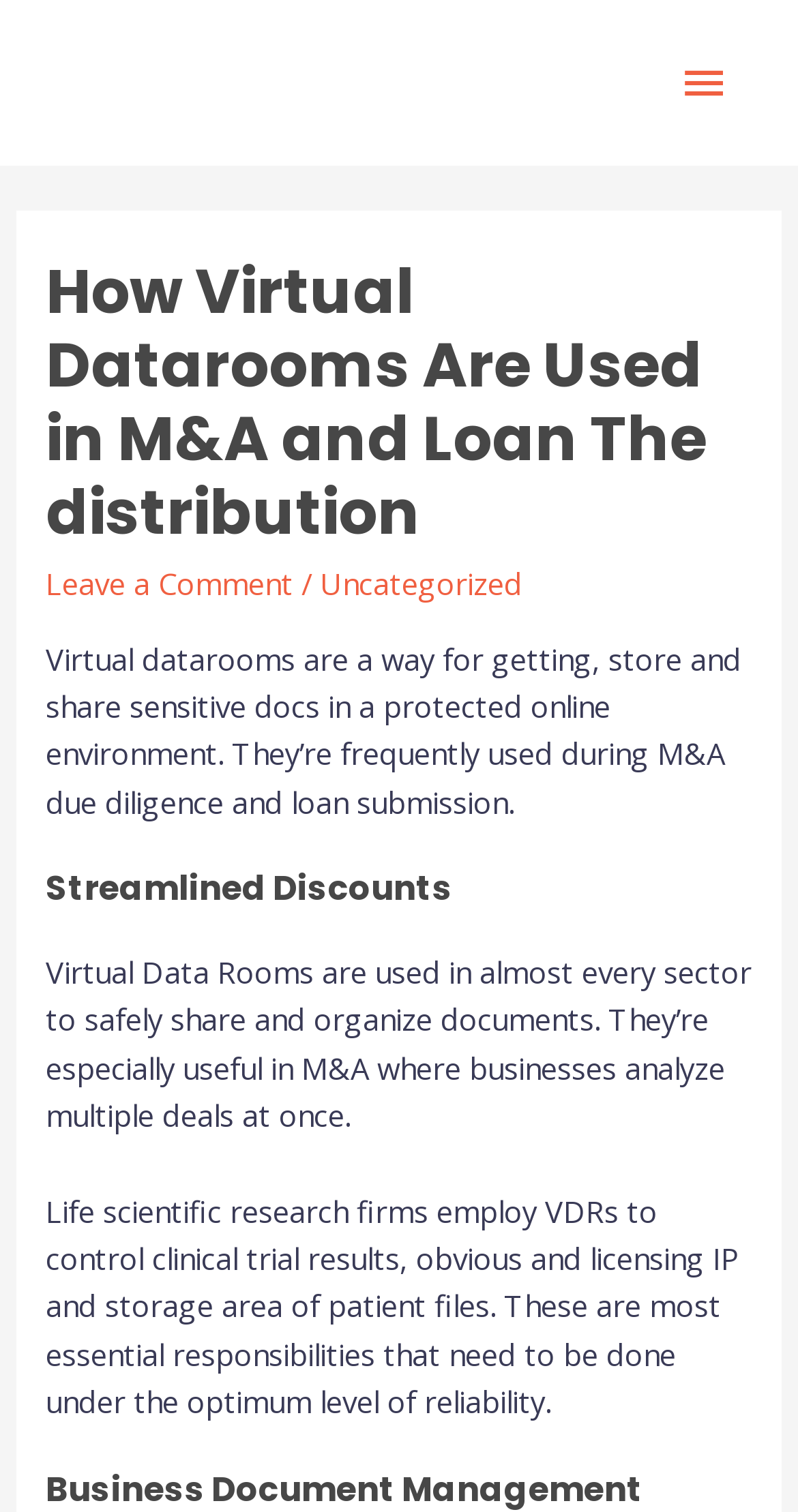Identify the bounding box for the element characterized by the following description: "Leave a Comment".

[0.058, 0.372, 0.368, 0.399]